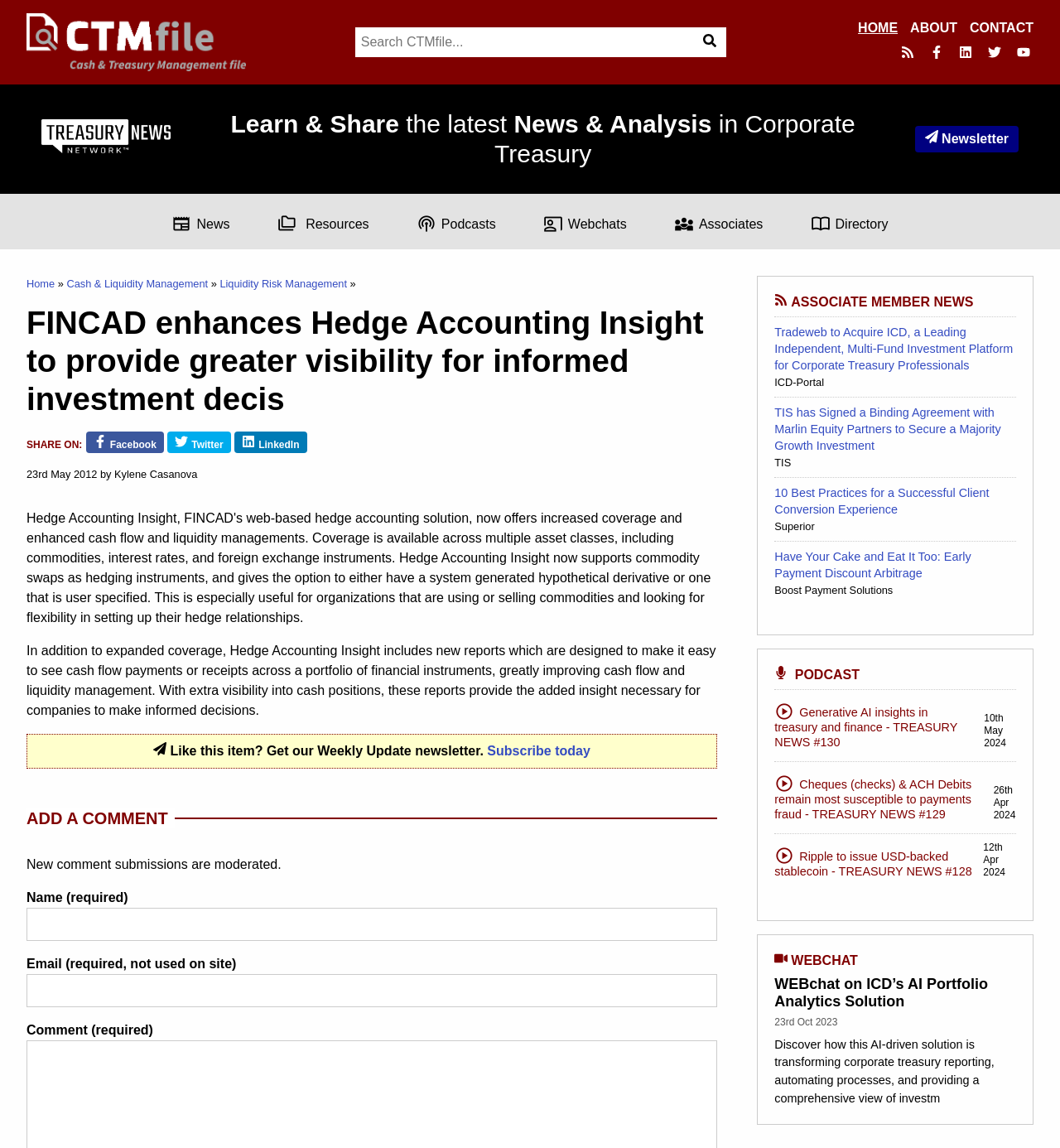What is the name of the website?
Deliver a detailed and extensive answer to the question.

I determined the answer by looking at the top-left corner of the webpage, where the logo 'FINCAD' is displayed, indicating that this is the name of the website.